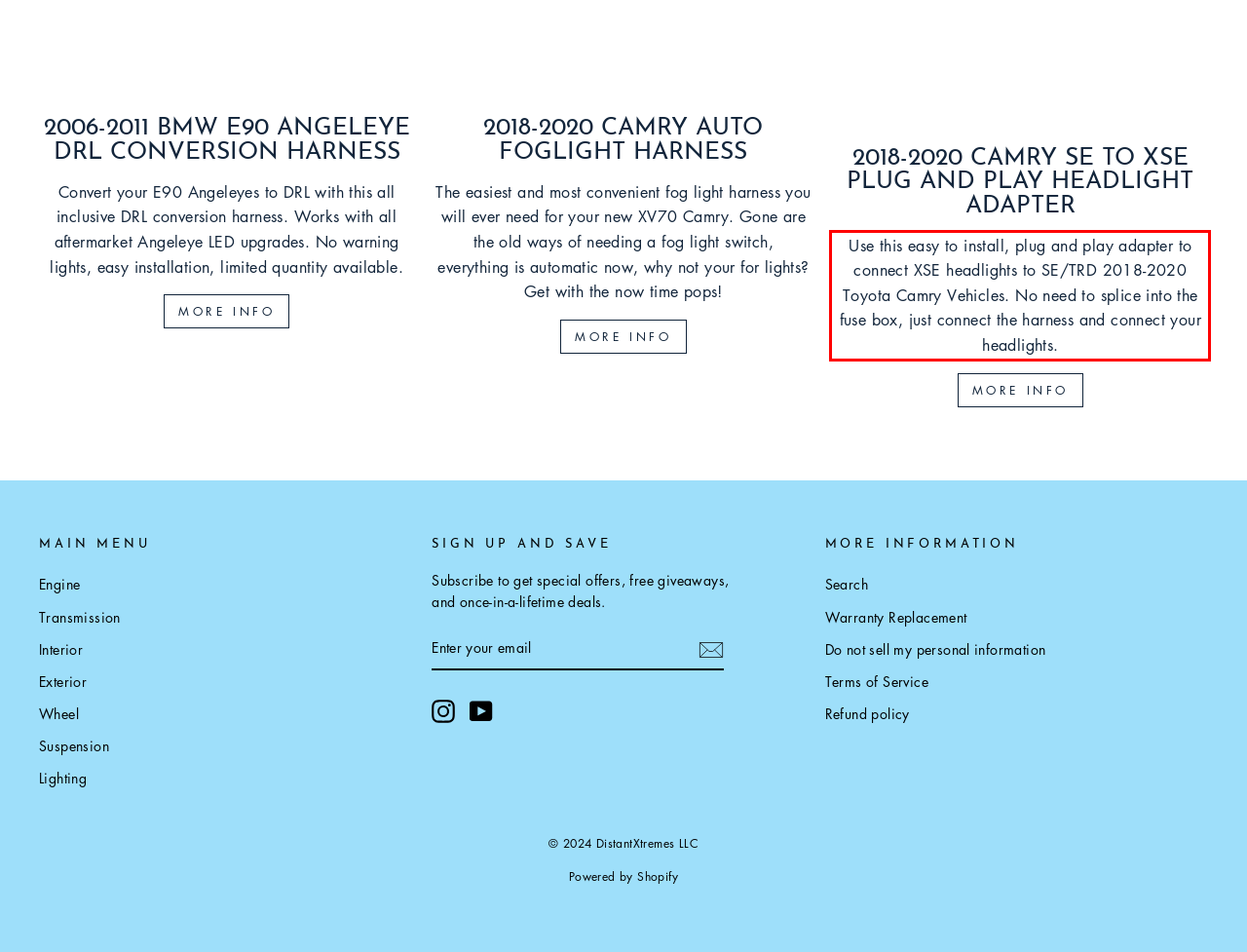Given a screenshot of a webpage containing a red rectangle bounding box, extract and provide the text content found within the red bounding box.

Use this easy to install, plug and play adapter to connect XSE headlights to SE/TRD 2018-2020 Toyota Camry Vehicles. No need to splice into the fuse box, just connect the harness and connect your headlights.